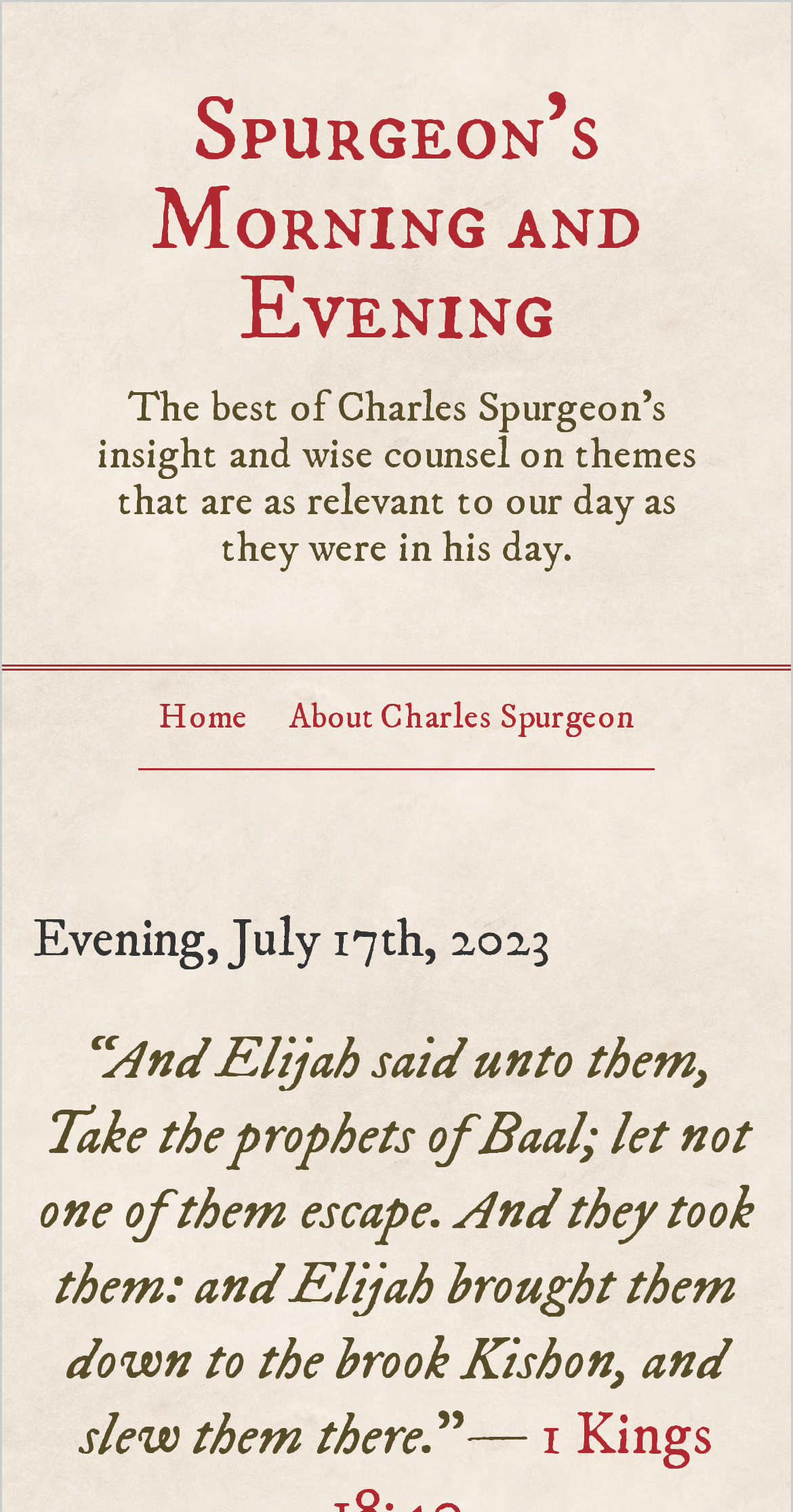What is the name of the person mentioned on the webpage?
Please provide a detailed and comprehensive answer to the question.

The name 'Charles Spurgeon' is mentioned in the heading 'The best of Charles Spurgeon's insight and wise counsel on themes that are as relevant to our day as they were in his day.' which is located below the main heading, with a bounding box coordinate of [0.105, 0.255, 0.895, 0.38].